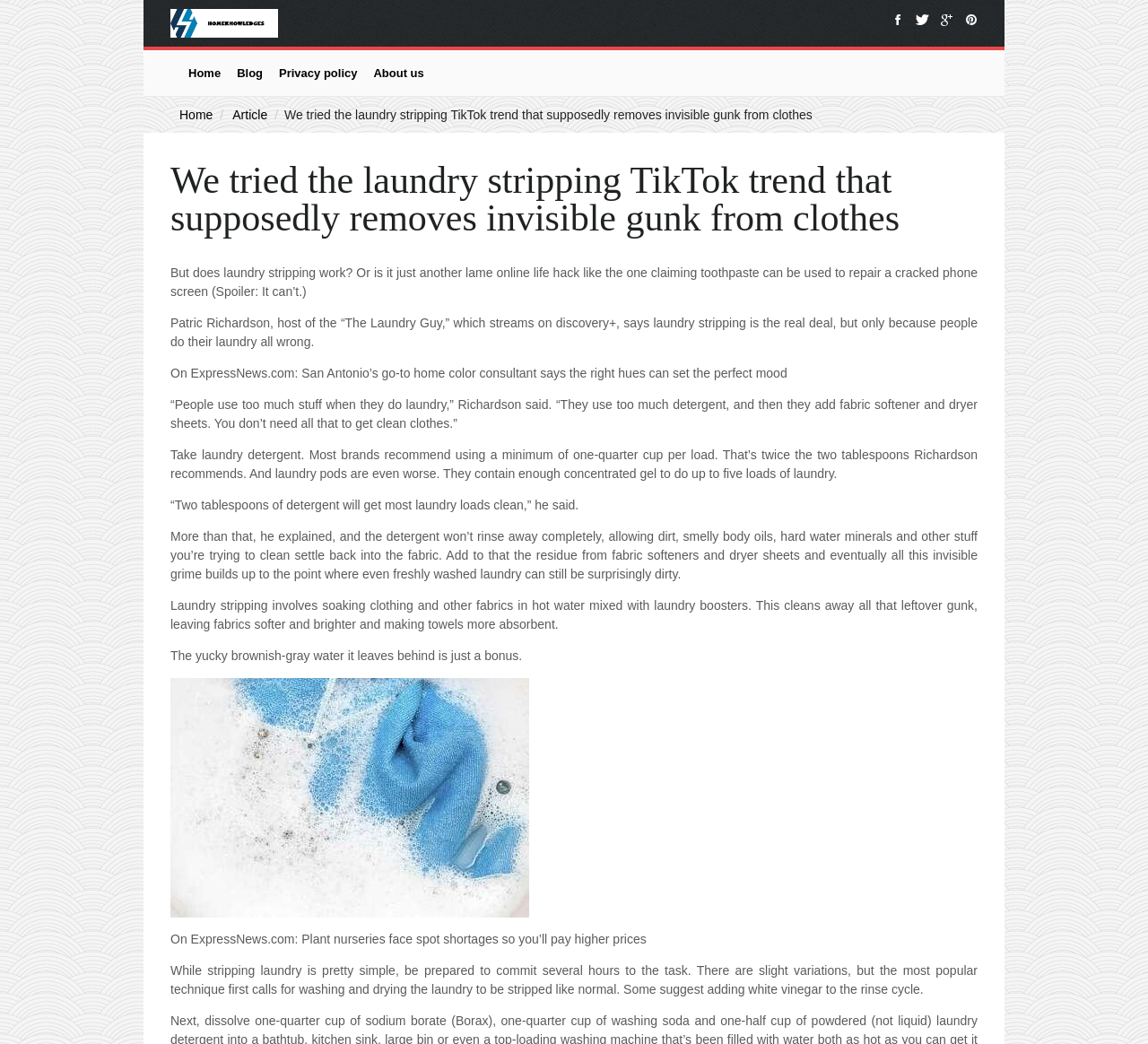Describe in detail what you see on the webpage.

The webpage appears to be an article discussing the effectiveness of laundry stripping, a trend popularized on TikTok. At the top of the page, there is a logo and a navigation menu with links to "Home", "Blog", "Privacy policy", and "About us". Below the navigation menu, there is a heading that reads "We tried the laundry stripping TikTok trend that supposedly removes invisible gunk from clothes".

The main content of the article is divided into several paragraphs of text, which discuss the concept of laundry stripping, its benefits, and how it works. The text is accompanied by an image related to the topic. The article cites an expert, Patric Richardson, who claims that people do their laundry incorrectly, using too much detergent and other products, which leads to residue buildup on clothes.

The article explains that laundry stripping involves soaking clothing in hot water mixed with laundry boosters to remove this residue, making fabrics softer and brighter. The process is described as time-consuming, requiring several hours to complete. There are also references to other articles on the website, including one about home color consulting and another about plant nurseries facing spot shortages.

Throughout the page, there are a total of 7 links, 2 images, and 12 blocks of text, including headings and paragraphs. The layout is organized, with clear headings and concise text, making it easy to follow the discussion on laundry stripping.